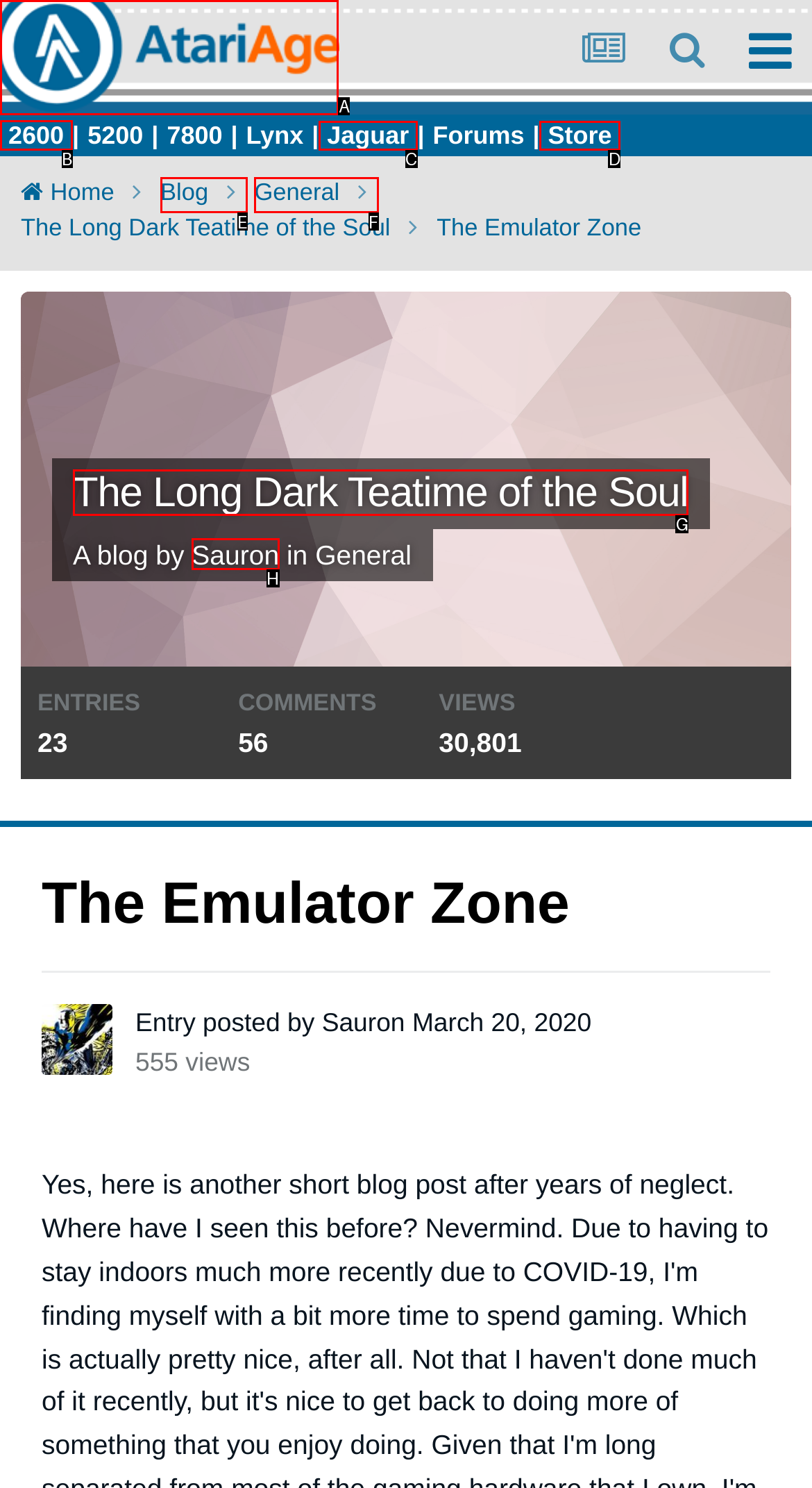Determine the appropriate lettered choice for the task: view 2600 page. Reply with the correct letter.

B